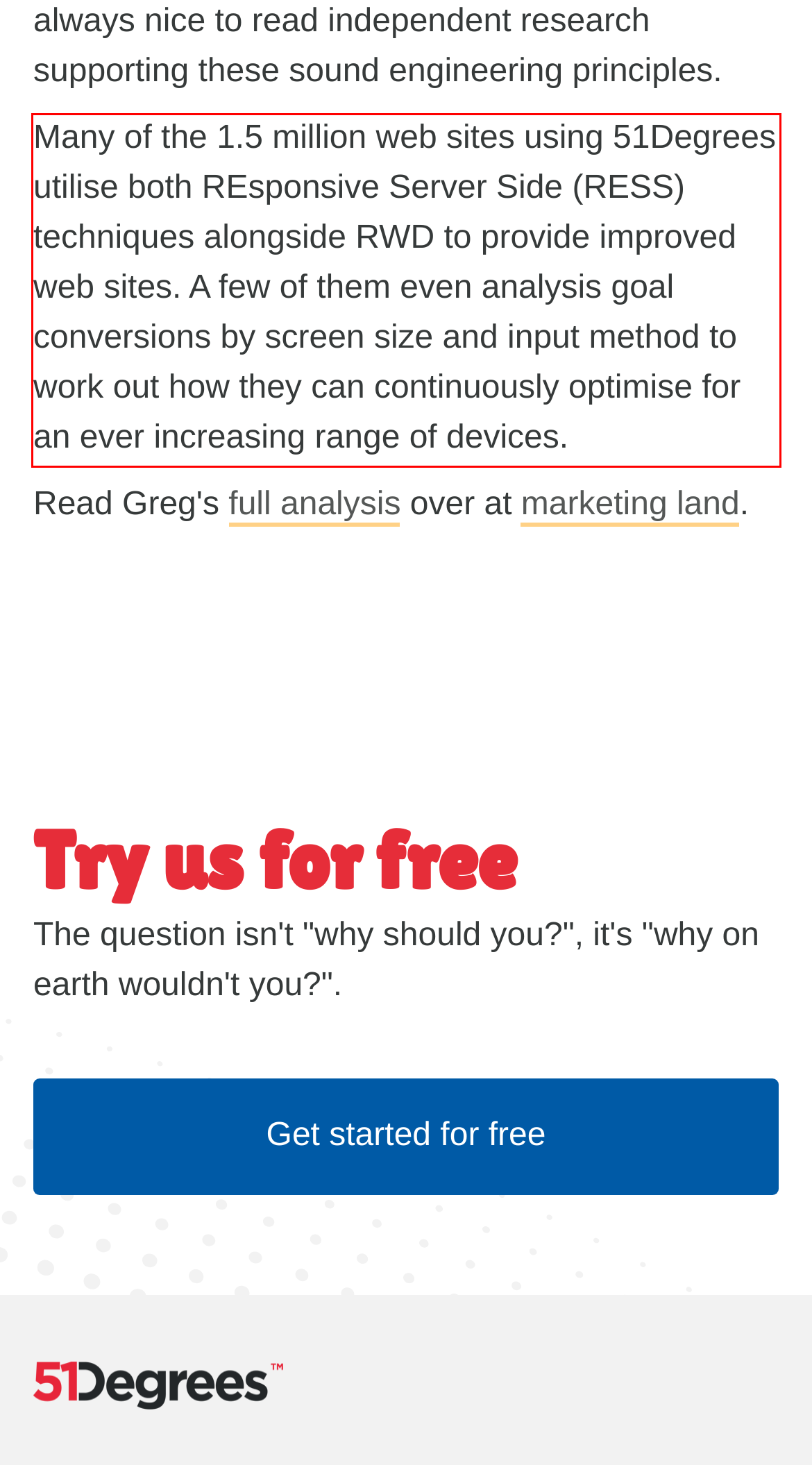Given a webpage screenshot, identify the text inside the red bounding box using OCR and extract it.

Many of the 1.5 million web sites using 51Degrees utilise both REsponsive Server Side (RESS) techniques alongside RWD to provide improved web sites. A few of them even analysis goal conversions by screen size and input method to work out how they can continuously optimise for an ever increasing range of devices.